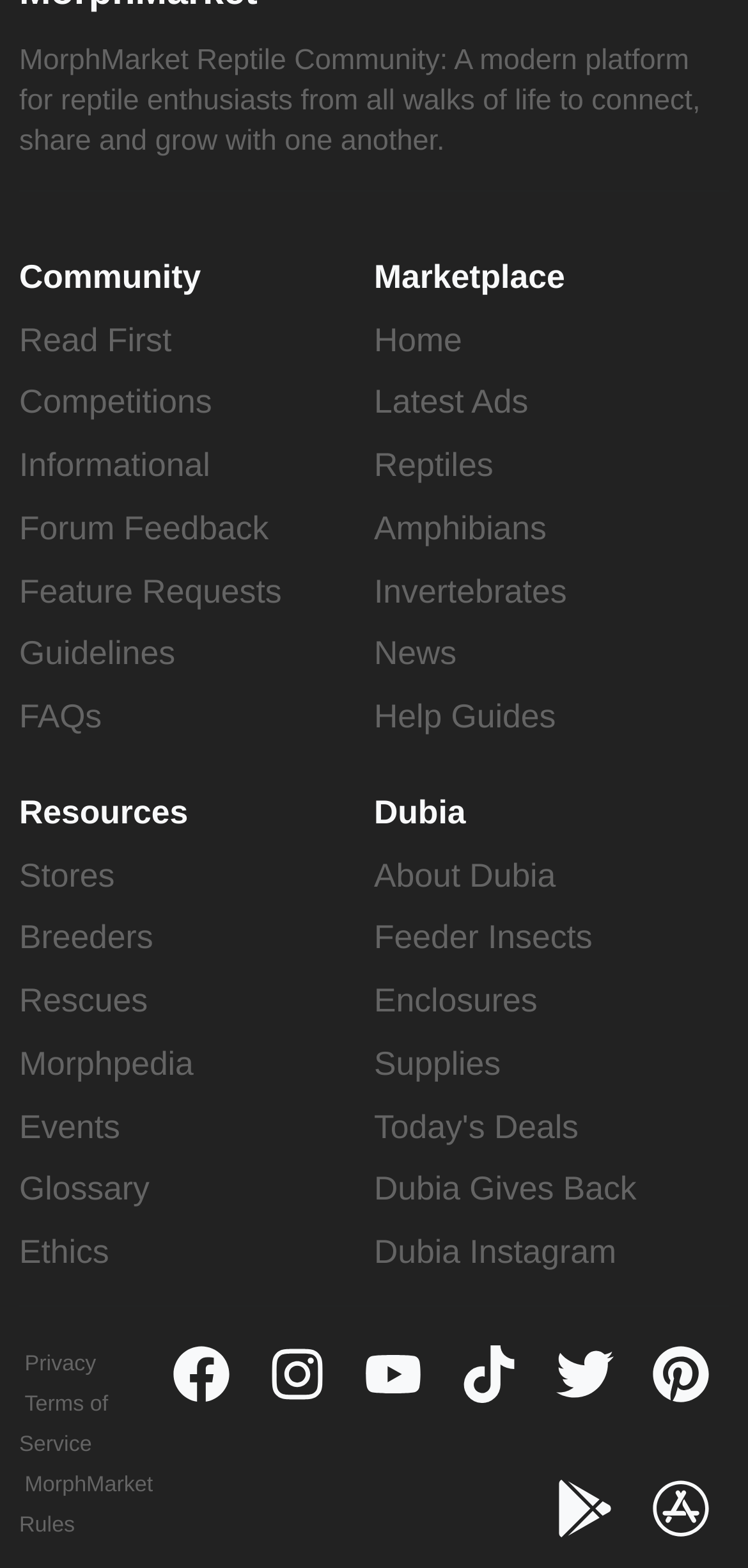Please determine the bounding box coordinates of the clickable area required to carry out the following instruction: "Go to the ABOUT US page". The coordinates must be four float numbers between 0 and 1, represented as [left, top, right, bottom].

None